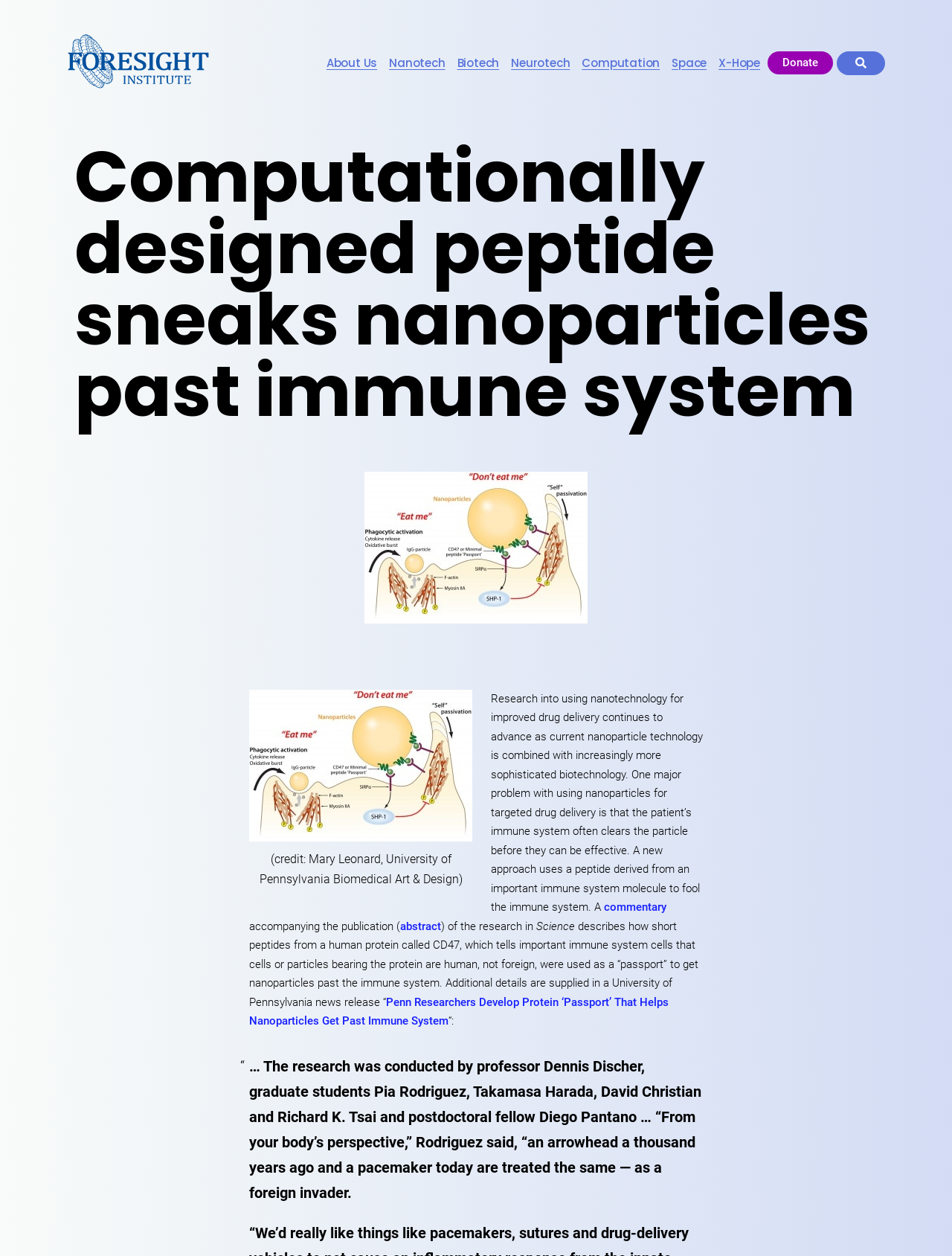Find and indicate the bounding box coordinates of the region you should select to follow the given instruction: "Click the 'Nanotech' link".

[0.405, 0.041, 0.472, 0.06]